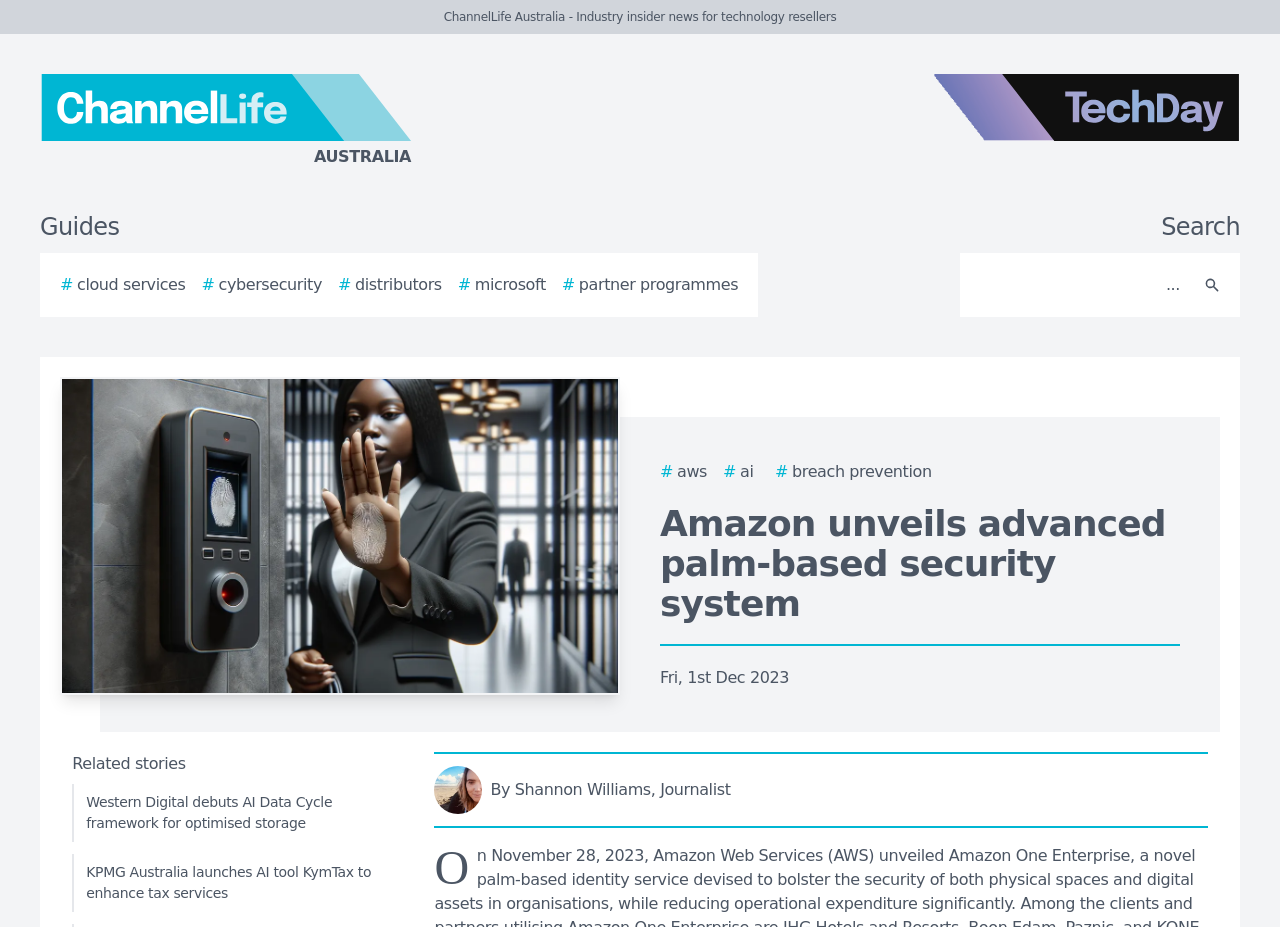What is the name of the logo on the top left?
Provide a short answer using one word or a brief phrase based on the image.

ChannelLife Australia logo